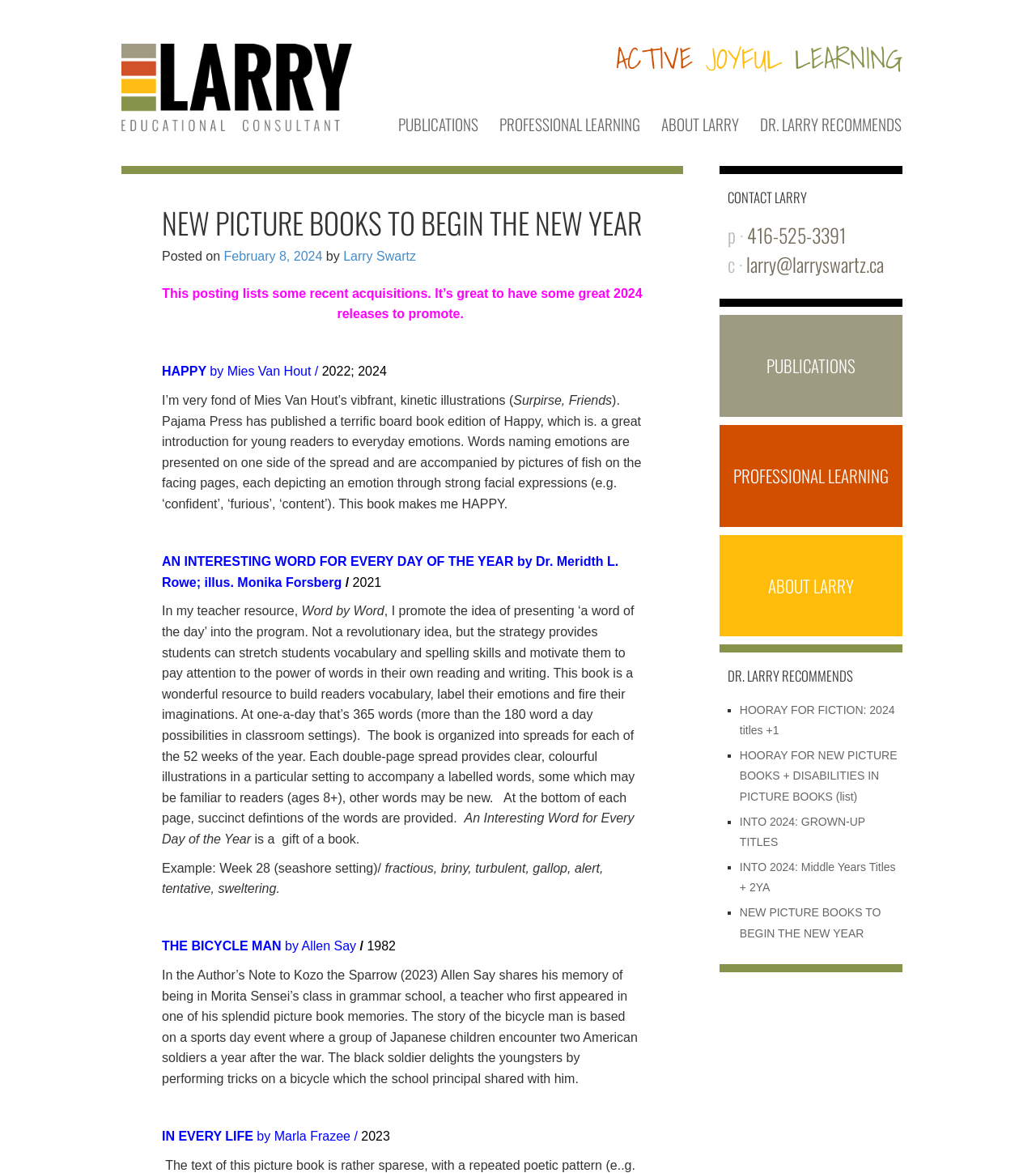What is the title of the book illustrated by Monika Forsberg?
Give a single word or phrase as your answer by examining the image.

AN INTERESTING WORD FOR EVERY DAY OF THE YEAR